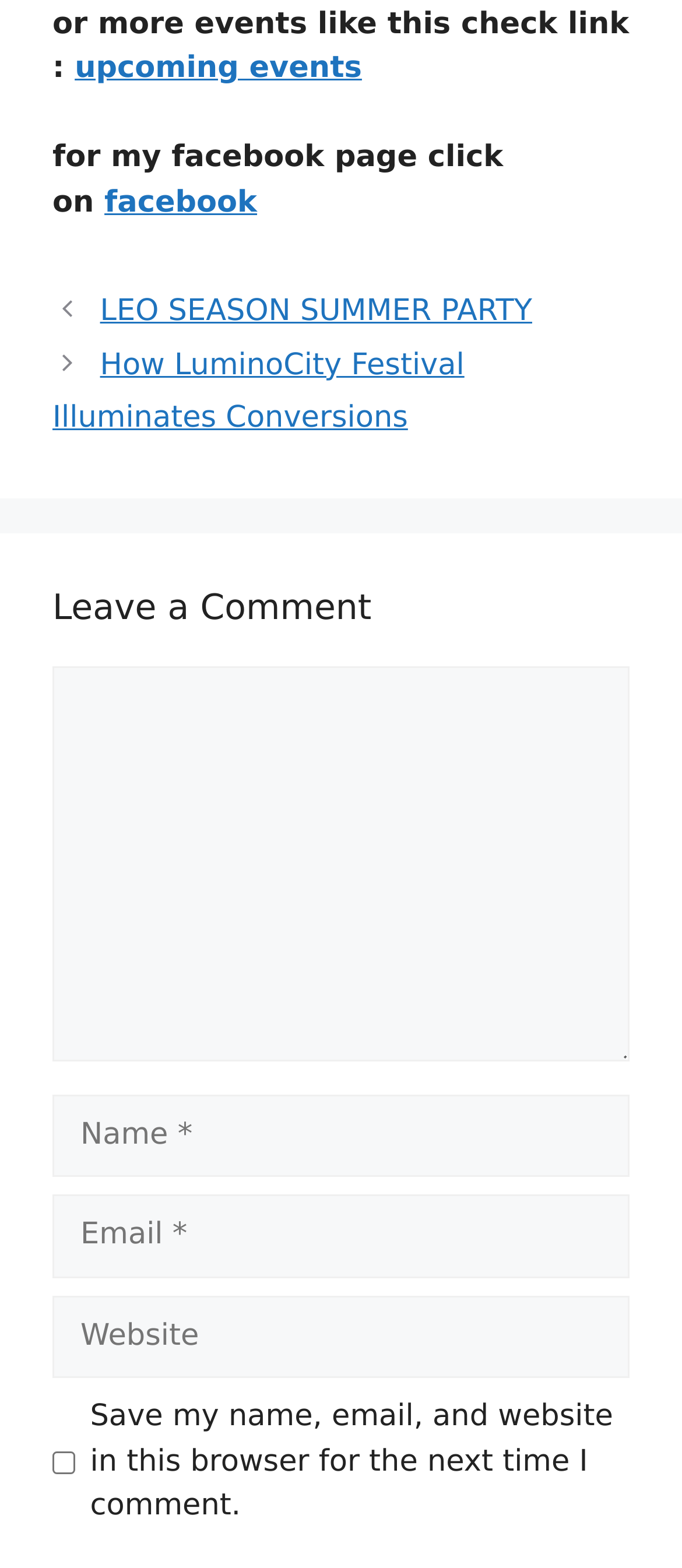How many textboxes are required on the webpage?
Answer briefly with a single word or phrase based on the image.

Three